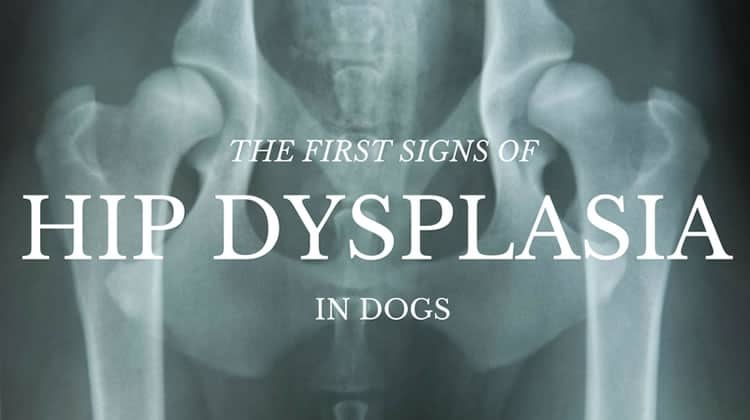Describe all the elements visible in the image meticulously.

The image features an X-ray that highlights the hip joints of a dog, accompanied by a prominent title that reads, "THE FIRST SIGNS OF HIP DYSPLASIA IN DOGS." This visual representation is crucial for educating pet owners about hip dysplasia, a genetic condition that can significantly affect a dog's mobility and quality of life. Understanding the initial signs of this condition is vital for early diagnosis and intervention, which can help mitigate pain and improve the overall well-being of affected dogs. The image serves as a striking reminder of the importance of proactive health monitoring in pets, particularly for larger breeds that are more susceptible to this condition.